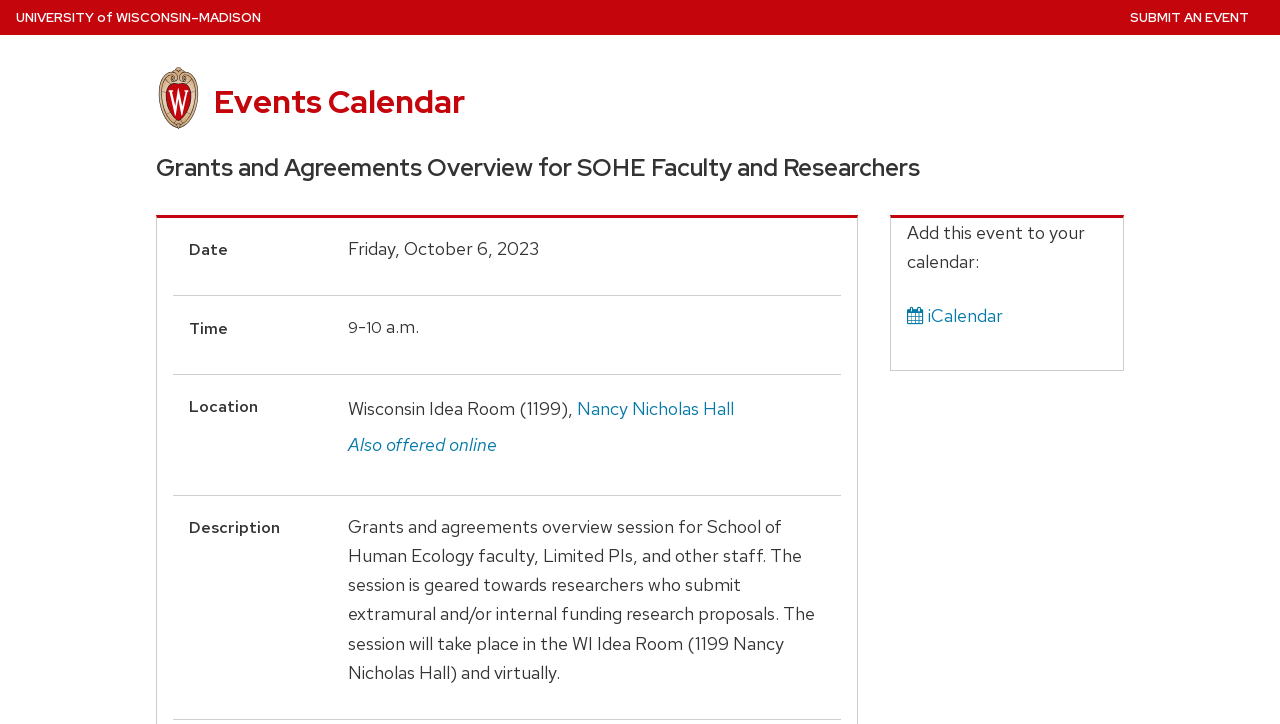Could you please study the image and provide a detailed answer to the question:
Is the event also offered online?

I found that the event is also offered online by looking at the 'Location' section, where it is mentioned as 'Also offered online'.